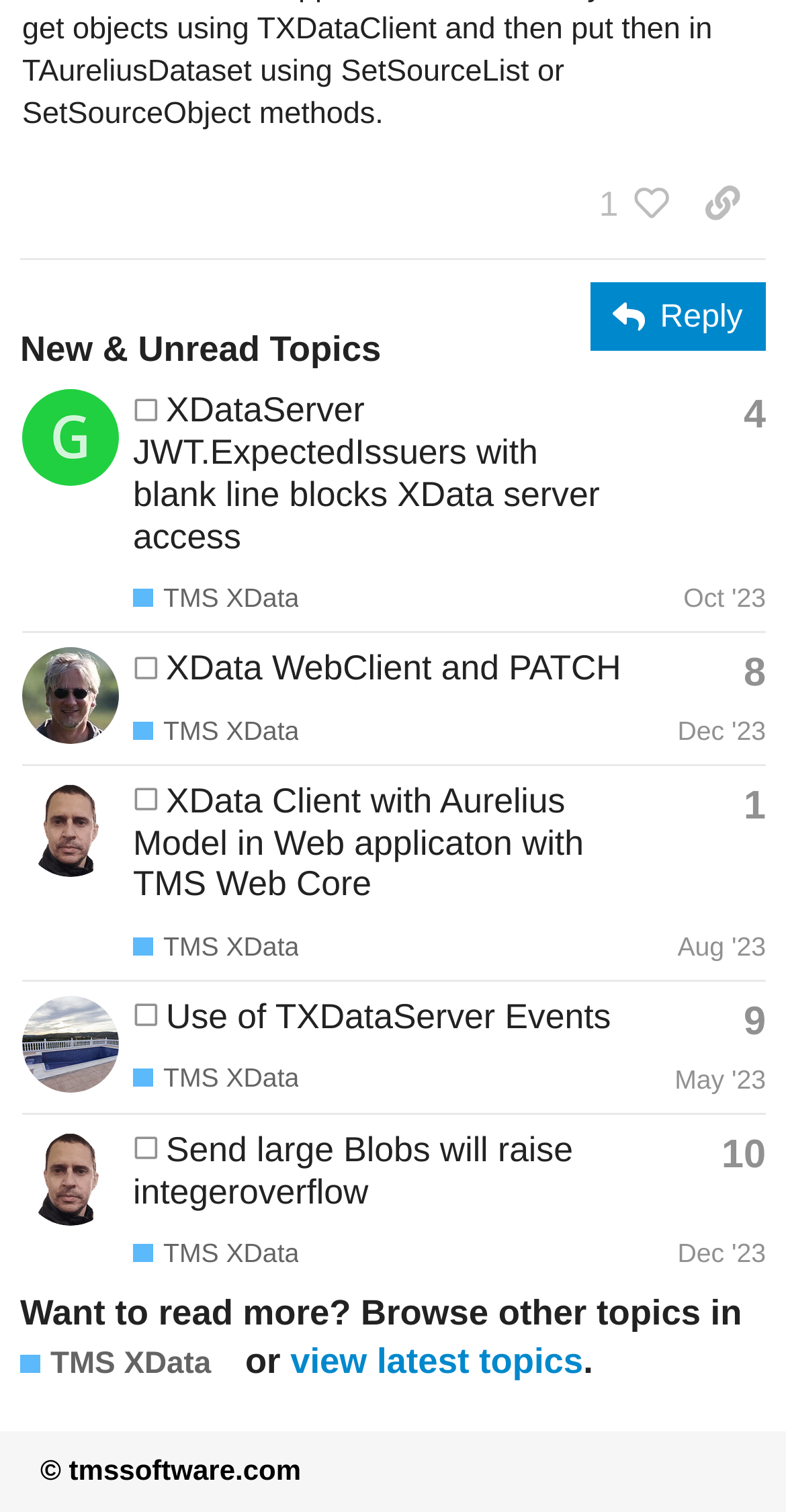What is the framework mentioned in the topics?
Provide a detailed answer to the question, using the image to inform your response.

I looked at the generic text associated with the link 'TMS XData' and found the description 'Delphi framework for multi-tier REST/JSON HTTP/HTTPS application server development and ORM remoting.', which indicates that the framework mentioned in the topics is Delphi framework.